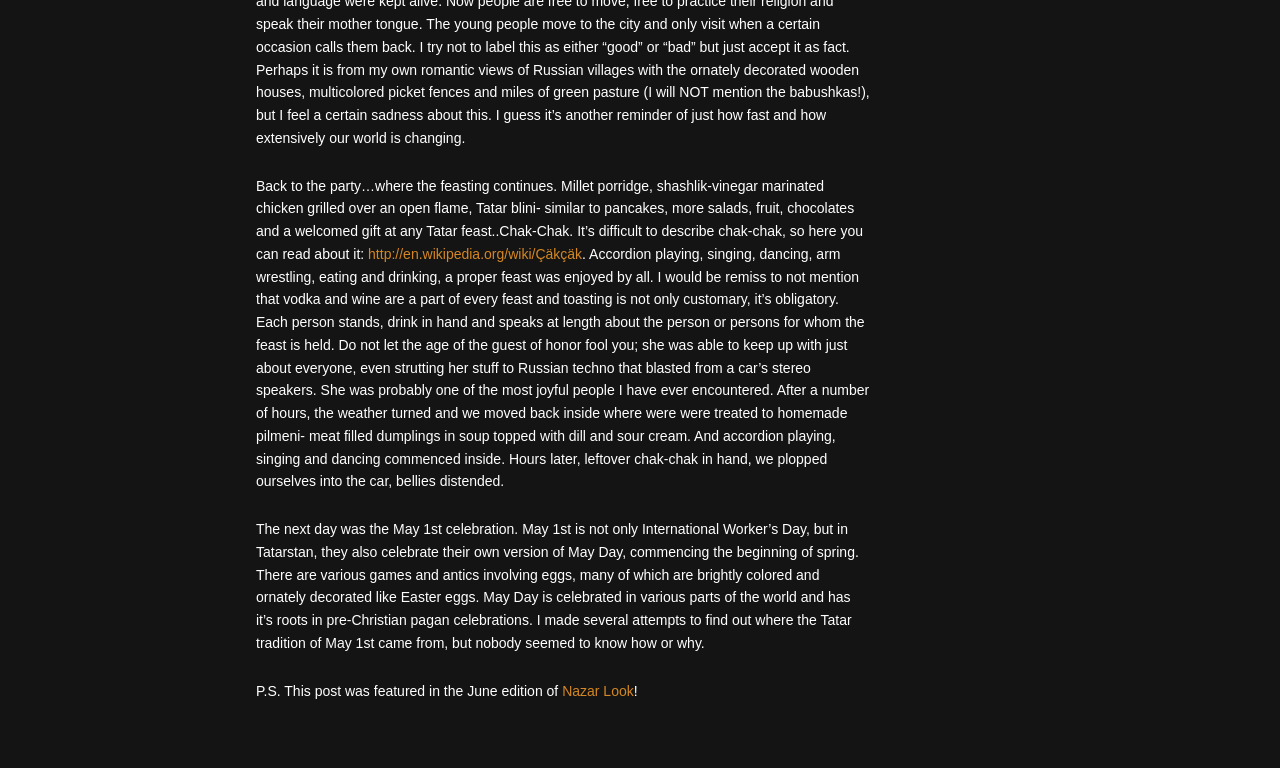Given the description of a UI element: "http://en.wikipedia.org/wiki/Çäkçäk", identify the bounding box coordinates of the matching element in the webpage screenshot.

[0.288, 0.32, 0.455, 0.341]